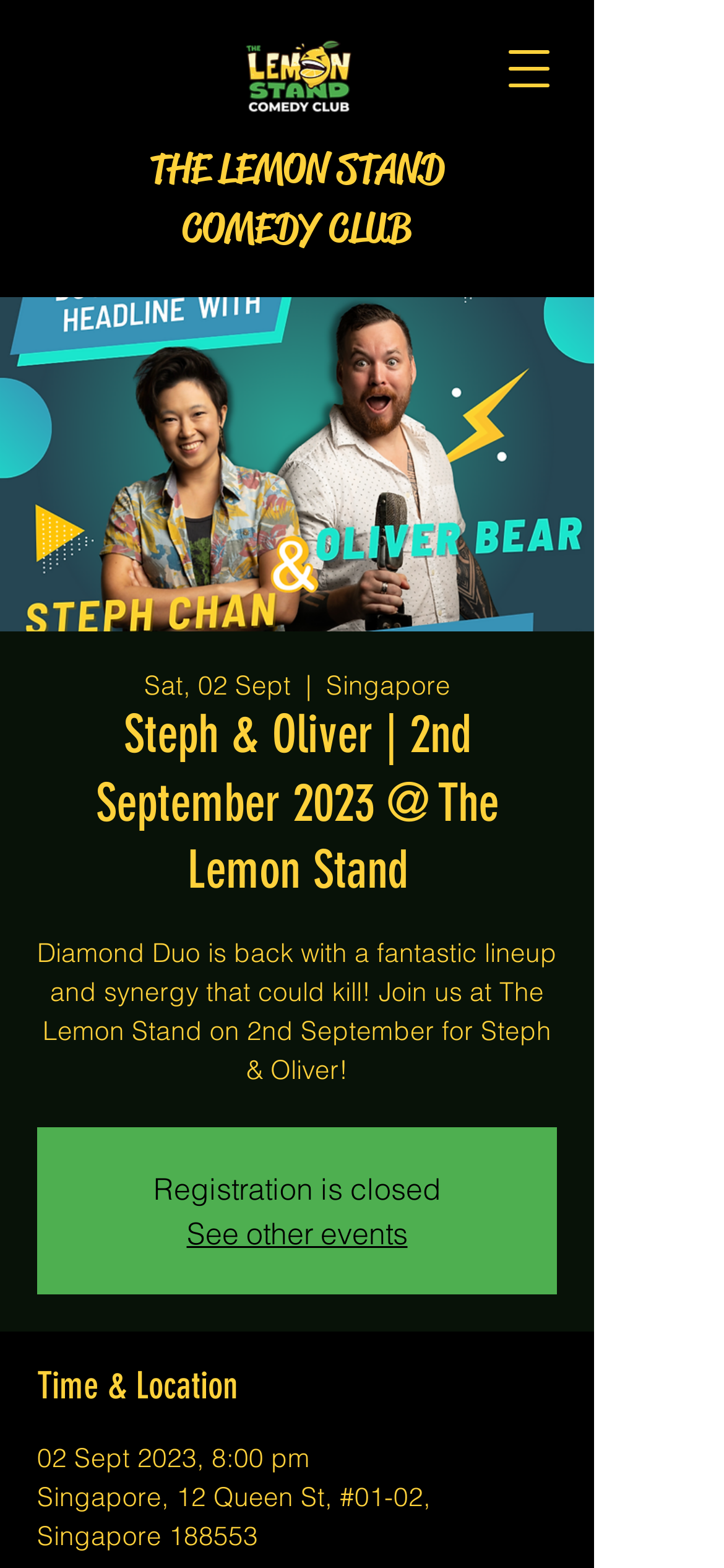Please provide a comprehensive answer to the question based on the screenshot: What is the location of the event?

I found the location of the event by looking at the 'Time & Location' section, where it says 'Singapore, 12 Queen St, #01-02, Singapore 188553'.